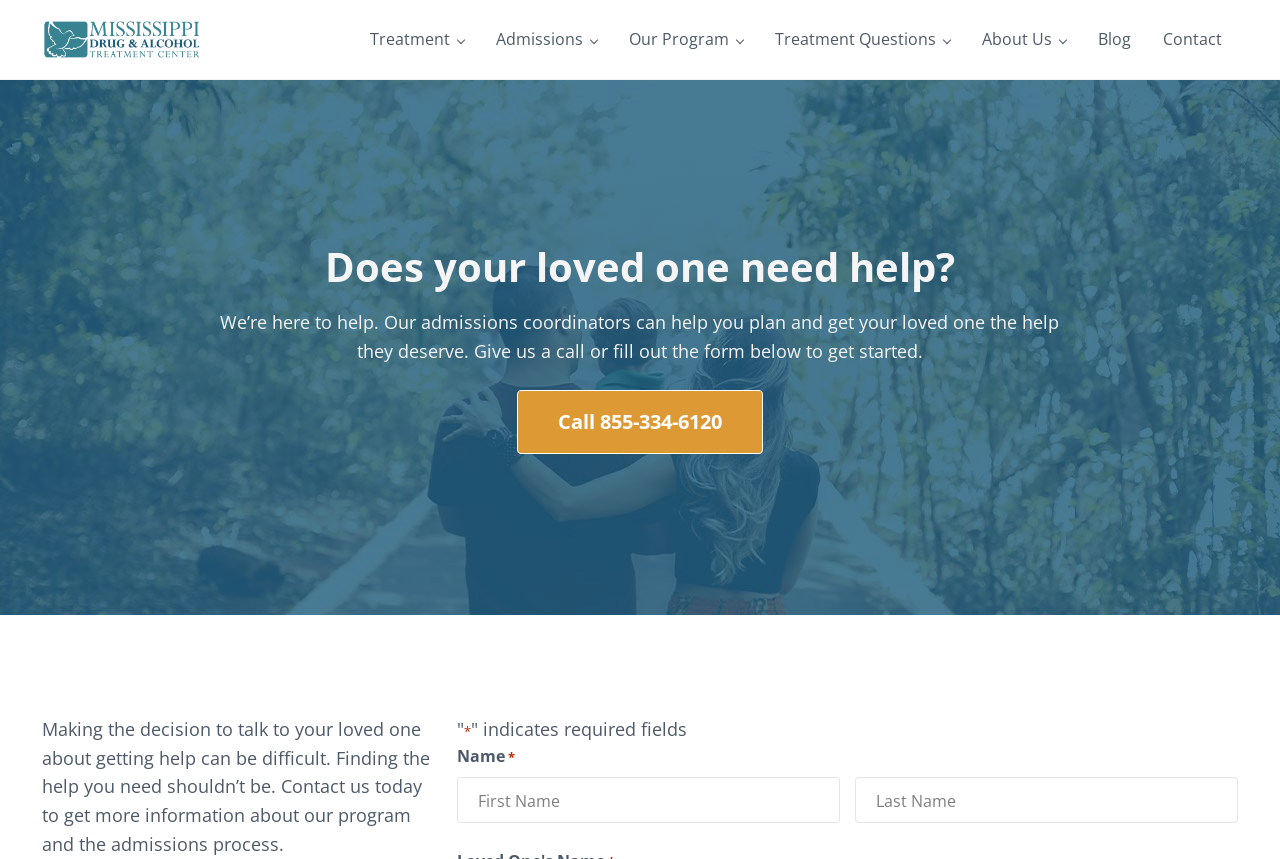What is the phone number to call for help?
Please respond to the question with as much detail as possible.

I found the answer by looking at the link text 'Call 855-334-6120' which is located below the heading 'Does your loved one need help?'.